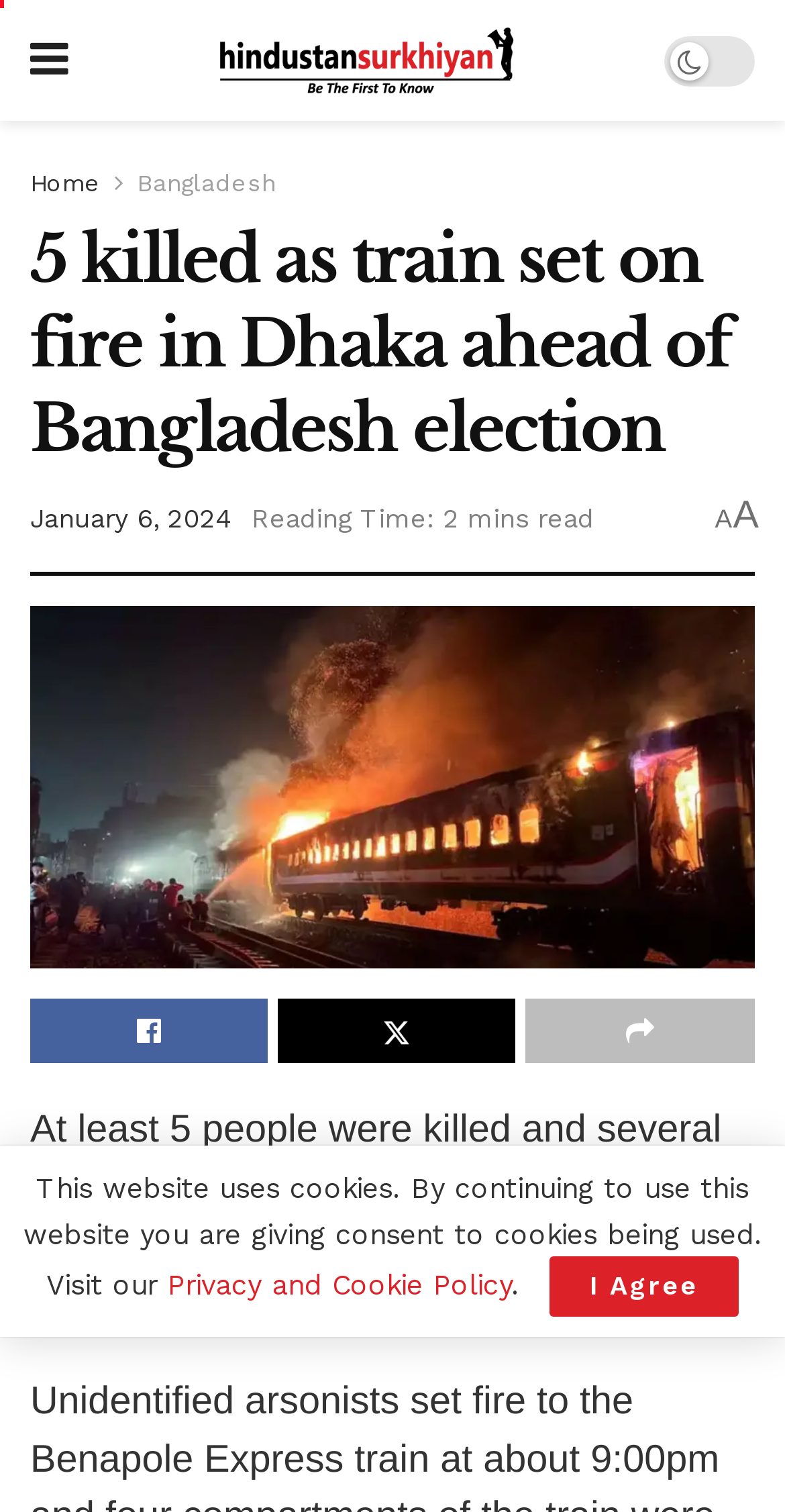Produce an extensive caption that describes everything on the webpage.

The webpage appears to be a news article from Hindustan Surkhiyan, with a focus on a tragic incident in Bangladesh. At the top left, there is a navigation menu with links to "Home" and "Bangladesh". Next to it, there is a logo of Hindustan Surkhiyan, which is also a link.

Below the navigation menu, there is a heading that reads "5 killed as train set on fire in Dhaka ahead of Bangladesh election". This heading is followed by a link to the publication date, "January 6, 2024", and a note indicating that the article takes 2 minutes to read.

The main content of the article is a summary of the incident, which states that at least 5 people were killed and several injured when a moving train was set on fire in Bangladesh capital Dhaka on Friday evening. This text is accompanied by an image related to the incident.

On the right side of the article, there are several social media links, including Facebook, Twitter, and LinkedIn, represented by their respective icons. There is also a link to the full article with the same title as the heading.

At the bottom of the page, there is a notice about the website's use of cookies, with a link to the Privacy and Cookie Policy and a button to agree to the terms.